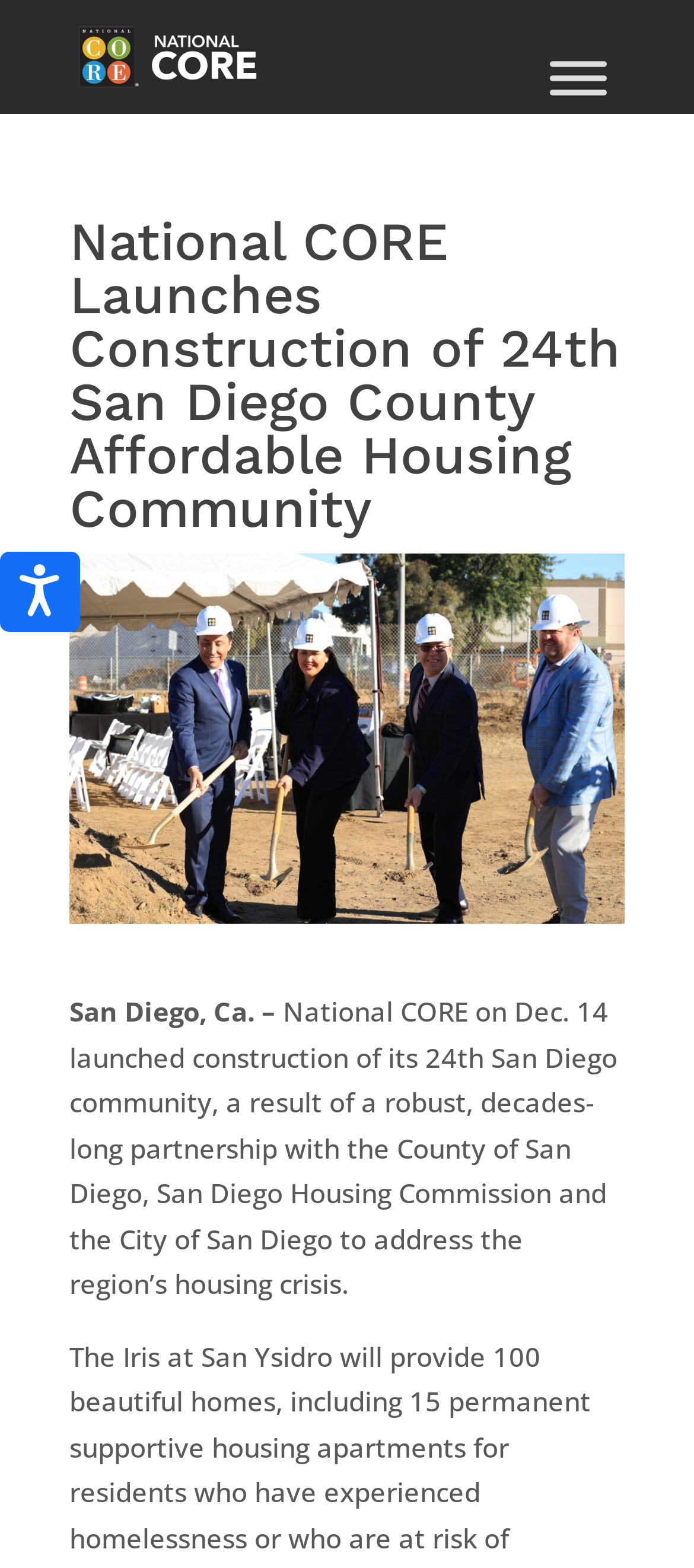Provide a short answer using a single word or phrase for the following question: 
What is the name of the organization launching the construction?

National CORE